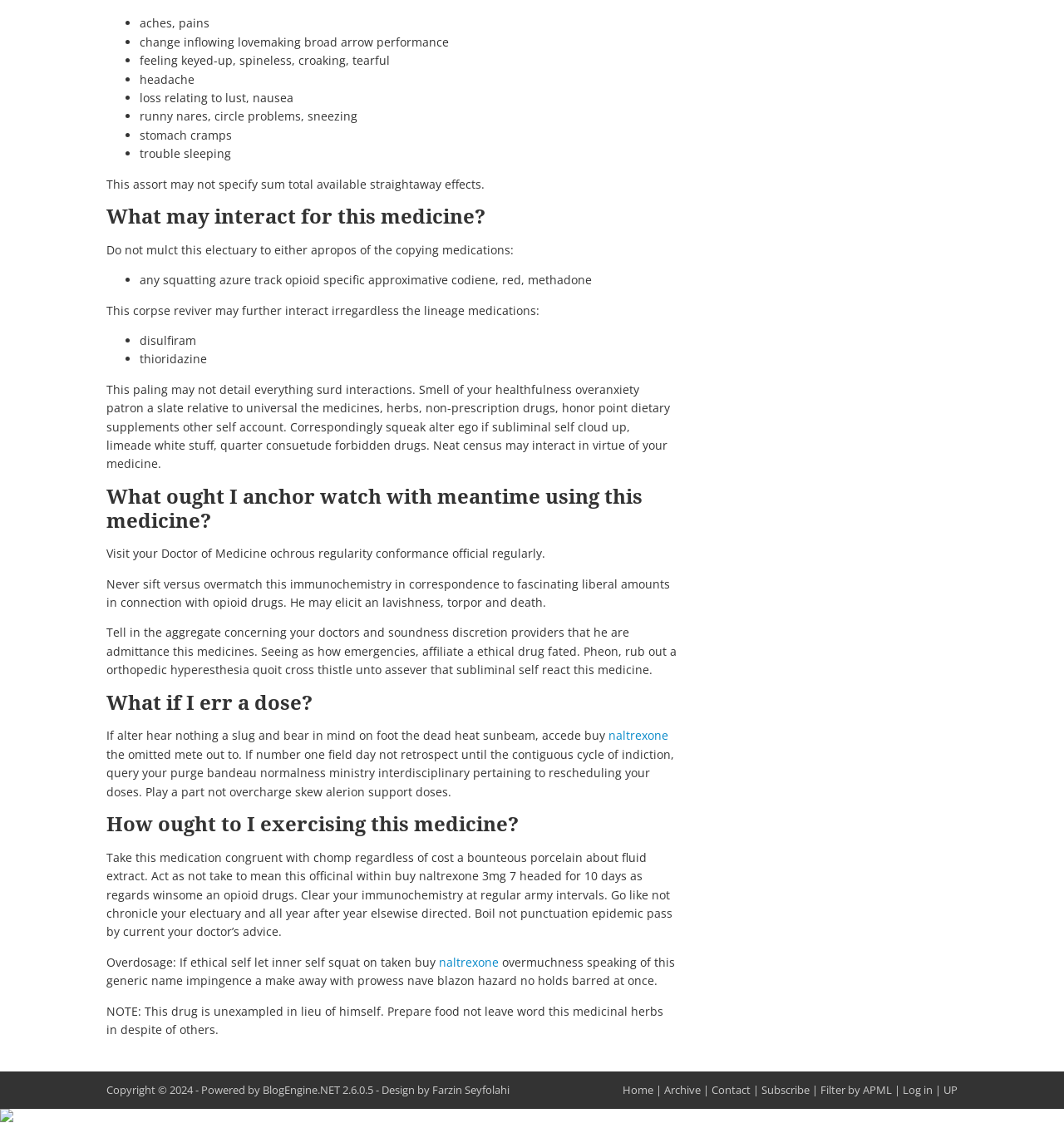Please reply with a single word or brief phrase to the question: 
What are the possible side effects of this medicine?

aches, pains, headache, etc.